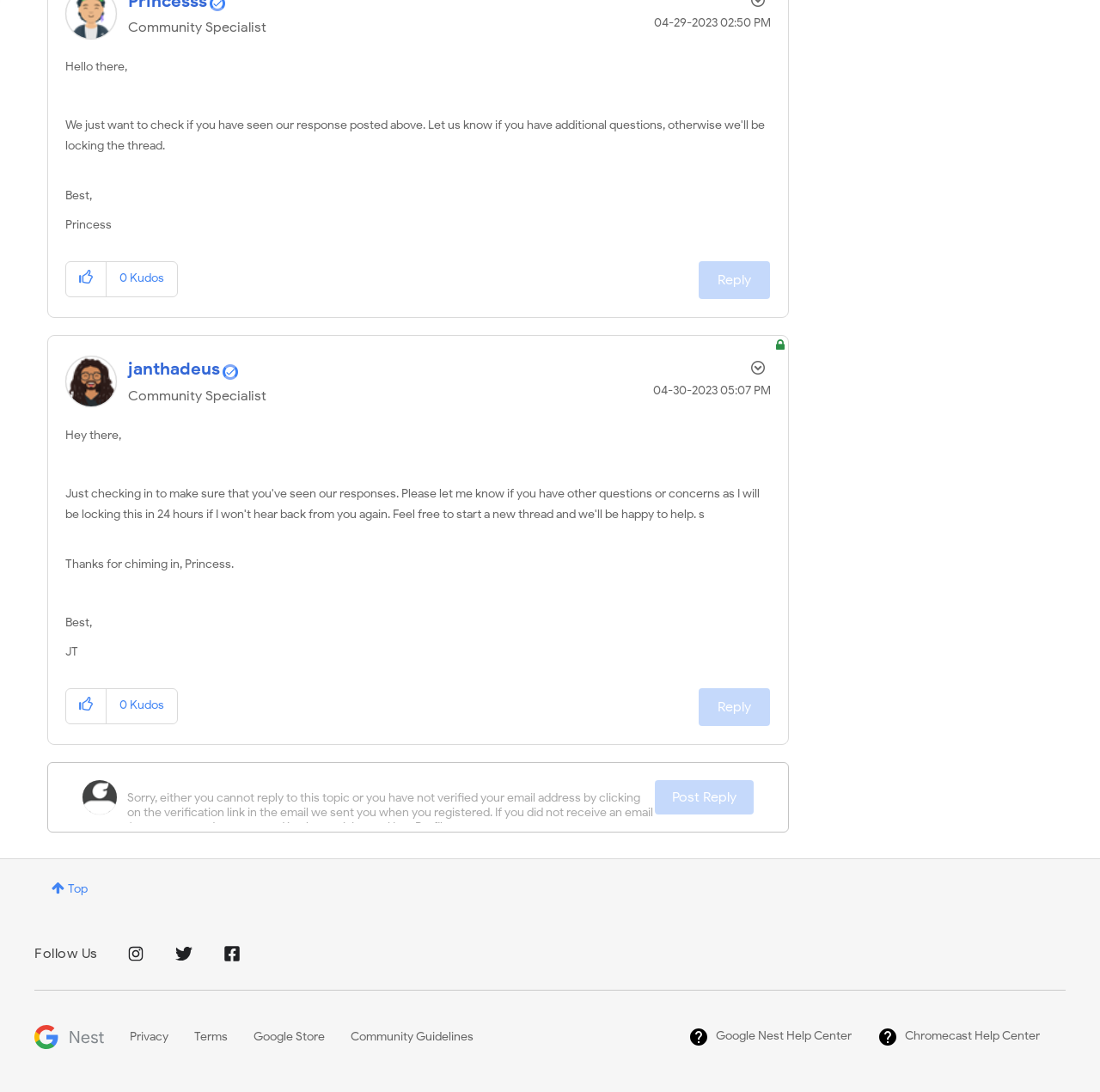Locate the bounding box coordinates of the element to click to perform the following action: 'Reply to comment'. The coordinates should be given as four float values between 0 and 1, in the form of [left, top, right, bottom].

[0.636, 0.239, 0.7, 0.274]